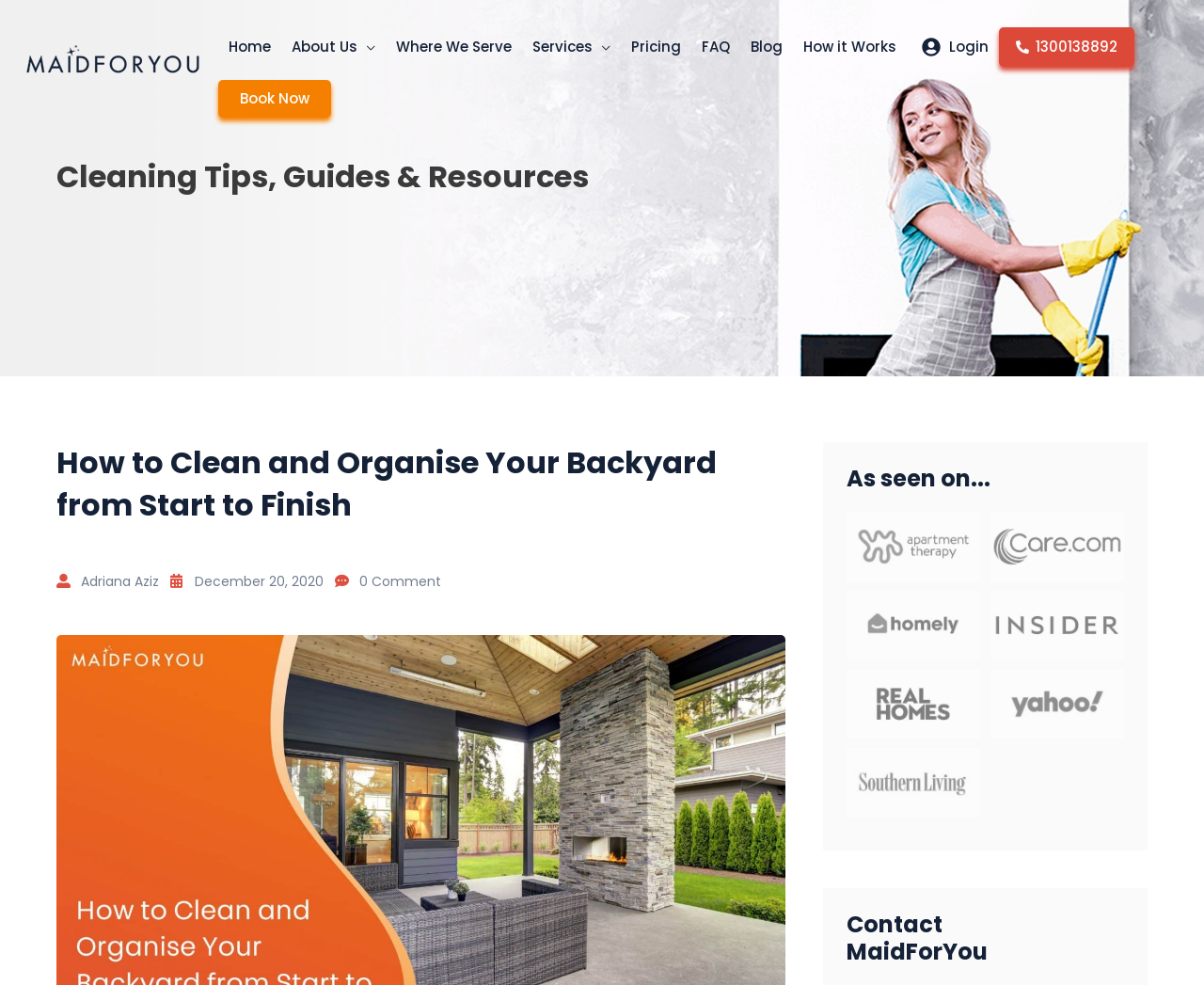Pinpoint the bounding box coordinates of the area that must be clicked to complete this instruction: "Click on the 'Login' link".

[0.753, 0.014, 0.83, 0.081]